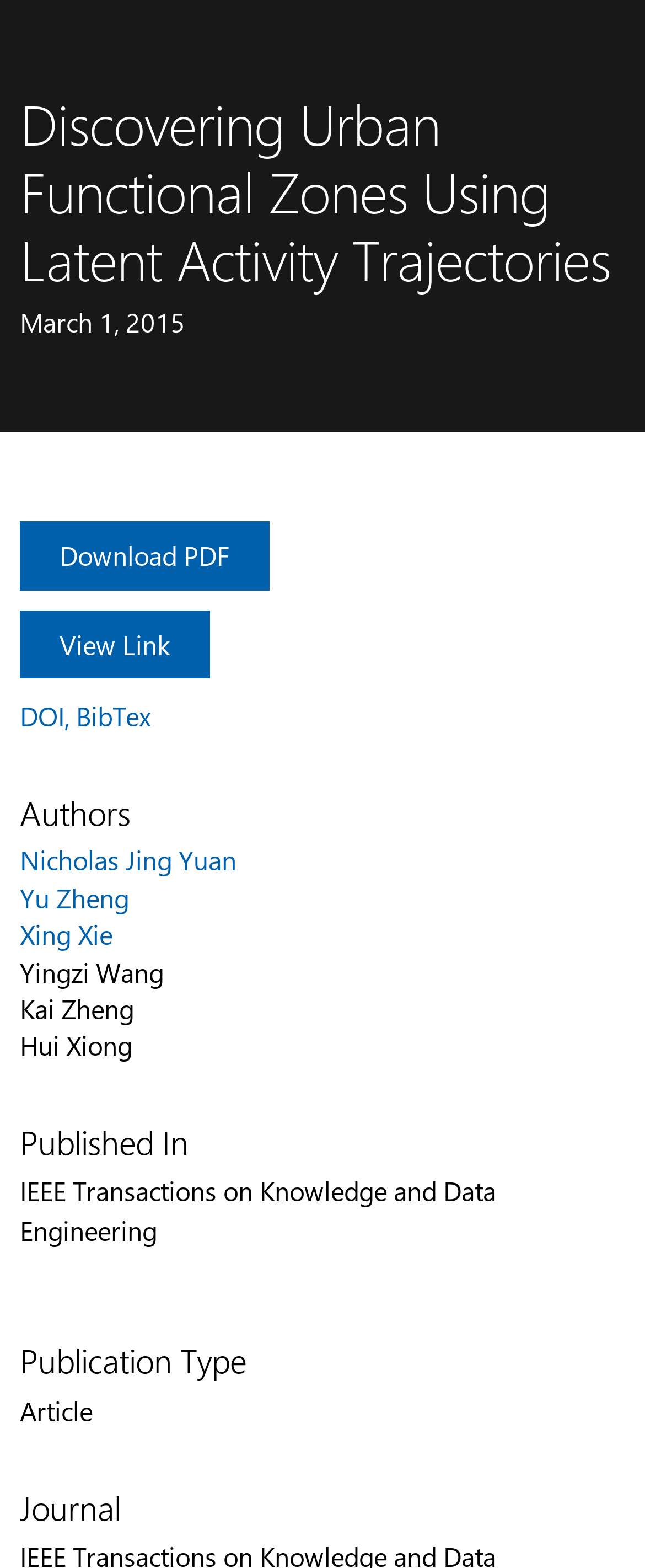Specify the bounding box coordinates of the element's region that should be clicked to achieve the following instruction: "View the publication details". The bounding box coordinates consist of four float numbers between 0 and 1, in the format [left, top, right, bottom].

[0.031, 0.714, 0.969, 0.74]